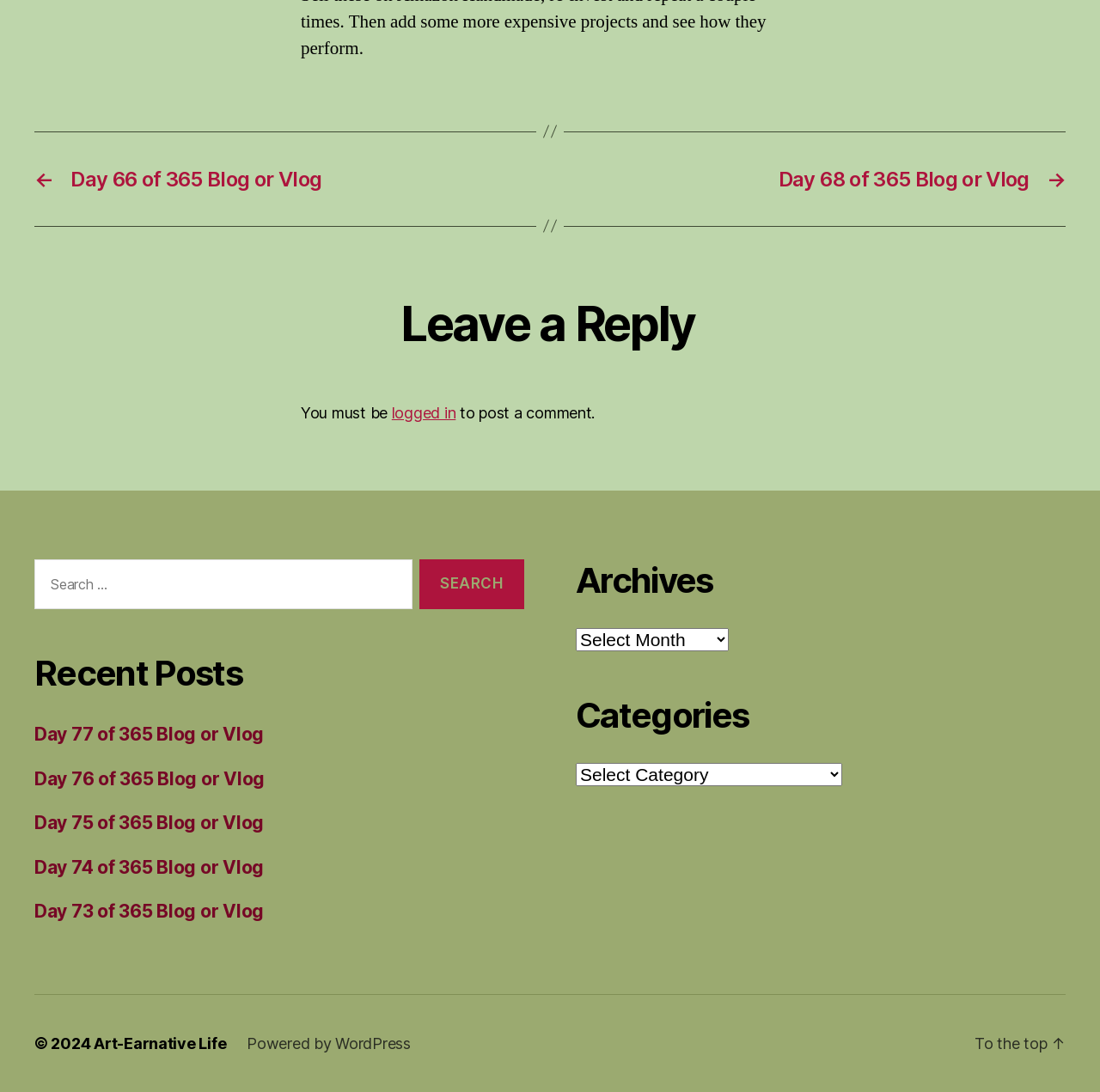Locate the bounding box coordinates for the element described below: "parent_node: Search for: value="Search"". The coordinates must be four float values between 0 and 1, formatted as [left, top, right, bottom].

[0.381, 0.512, 0.477, 0.558]